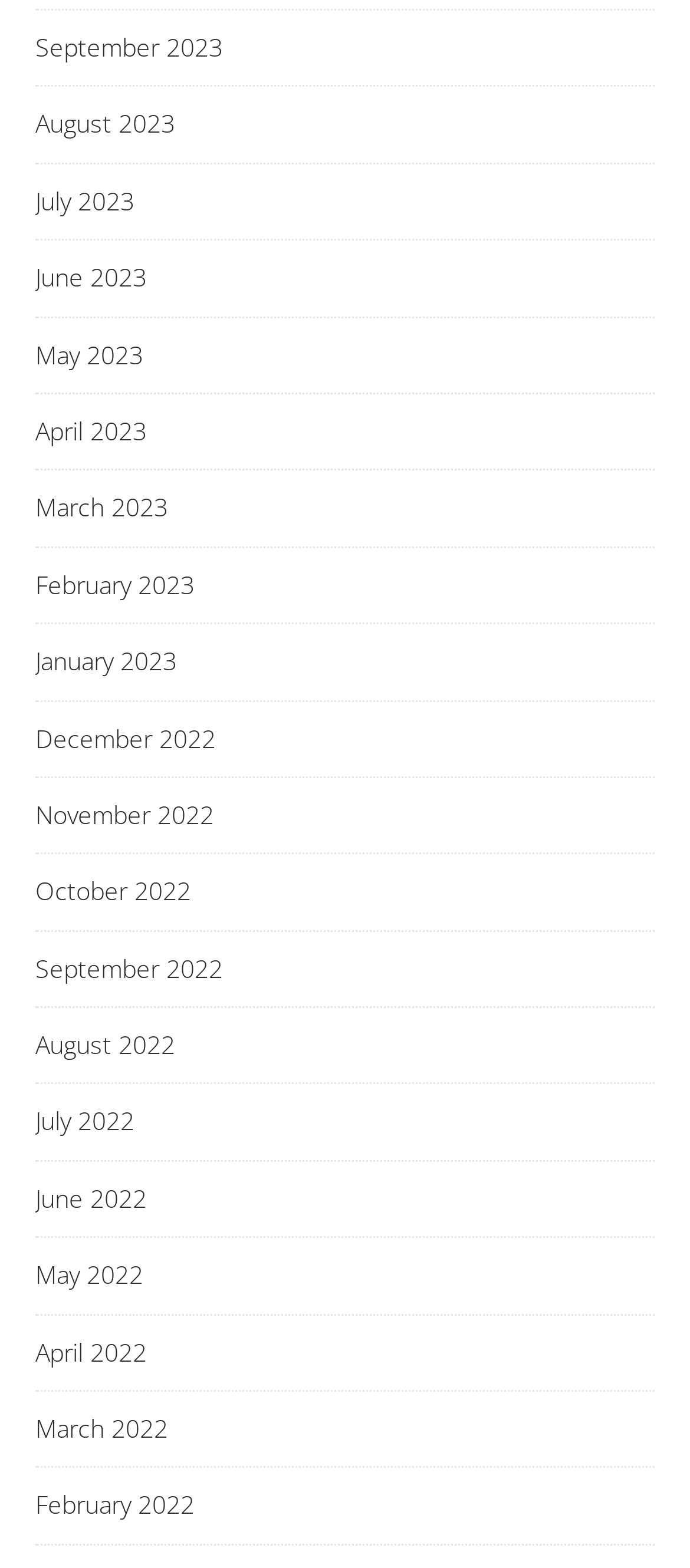Can you provide the bounding box coordinates for the element that should be clicked to implement the instruction: "access January 2023"?

[0.051, 0.398, 0.949, 0.446]